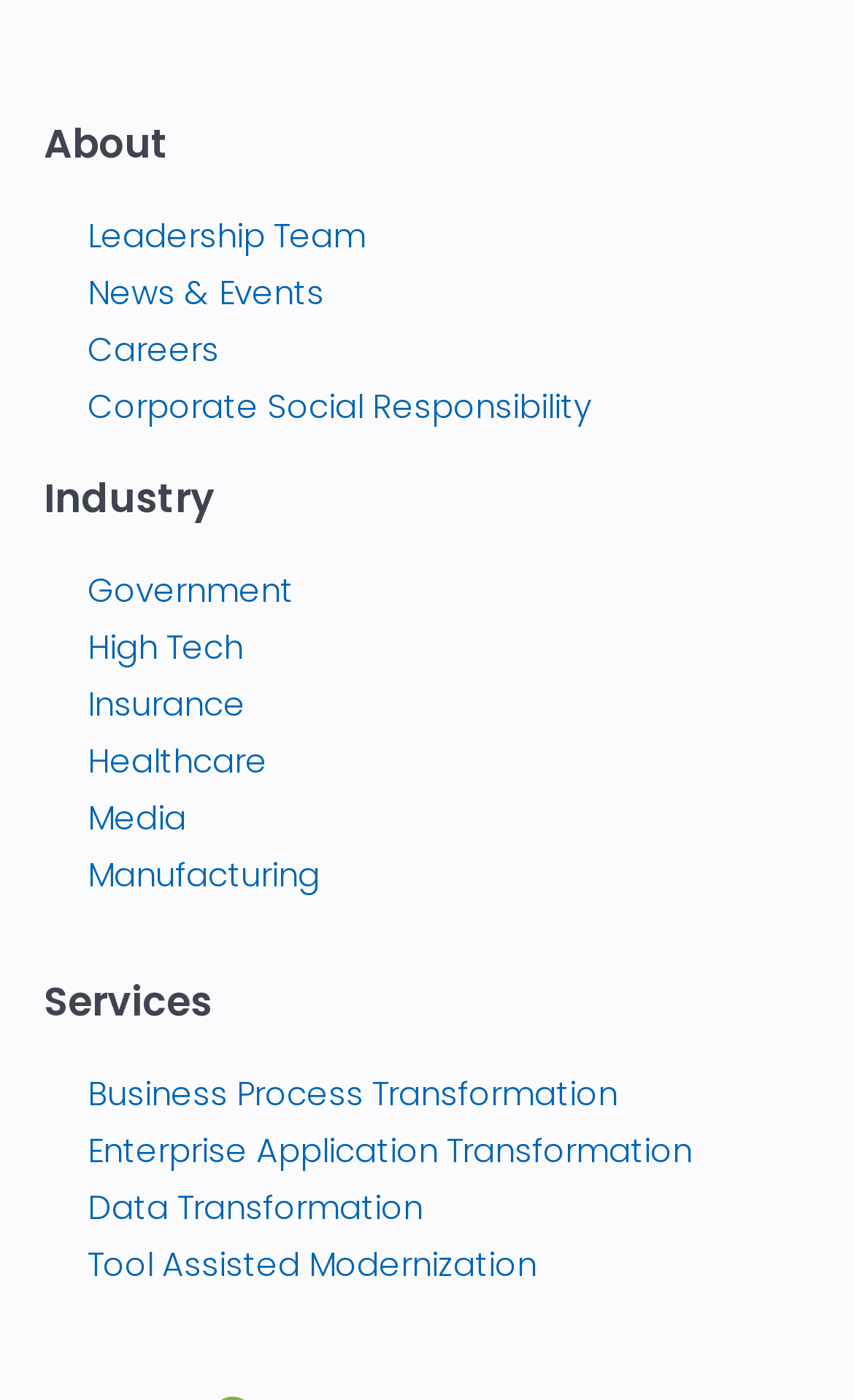Could you find the bounding box coordinates of the clickable area to complete this instruction: "view leadership team"?

[0.103, 0.152, 0.428, 0.185]